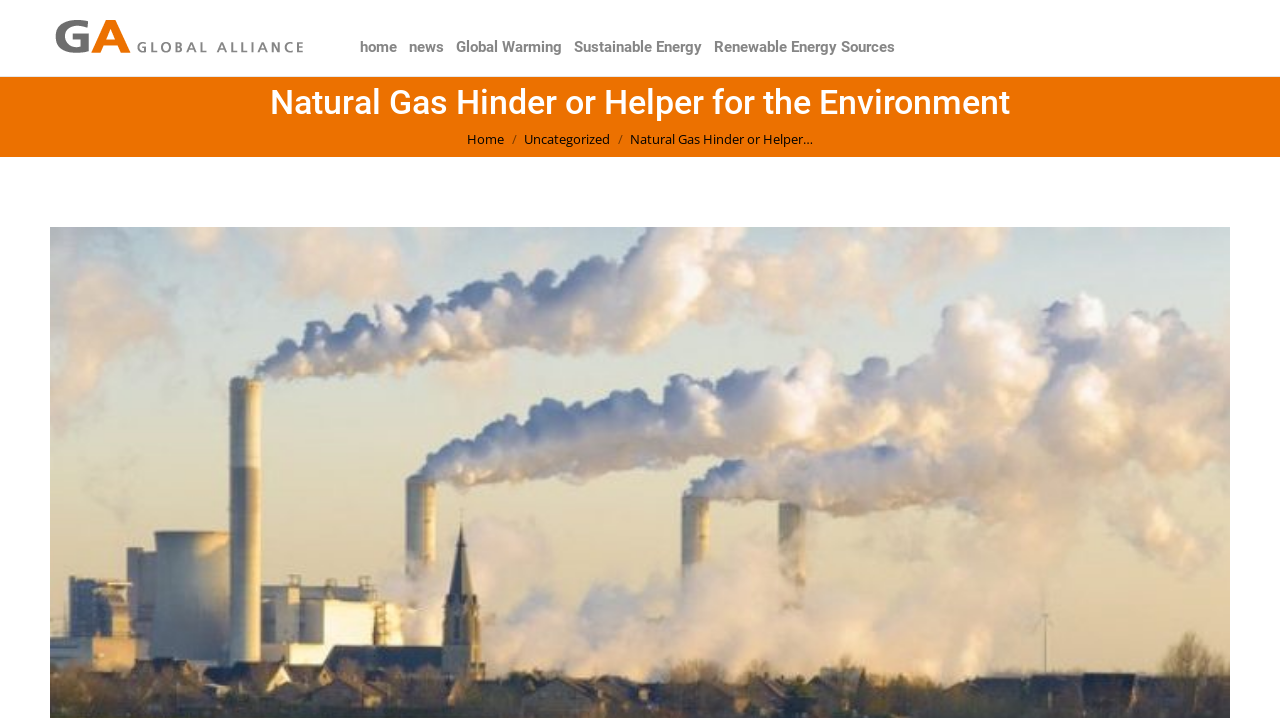Pinpoint the bounding box coordinates of the element that must be clicked to accomplish the following instruction: "view uncategorized posts". The coordinates should be in the format of four float numbers between 0 and 1, i.e., [left, top, right, bottom].

[0.409, 0.181, 0.477, 0.206]